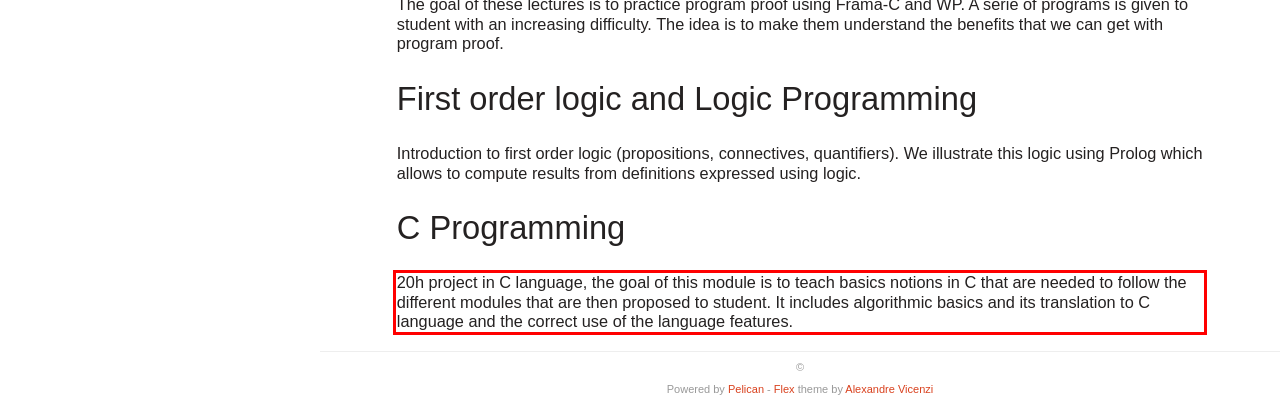Please perform OCR on the text content within the red bounding box that is highlighted in the provided webpage screenshot.

20h project in C language, the goal of this module is to teach basics notions in C that are needed to follow the different modules that are then proposed to student. It includes algorithmic basics and its translation to C language and the correct use of the language features.